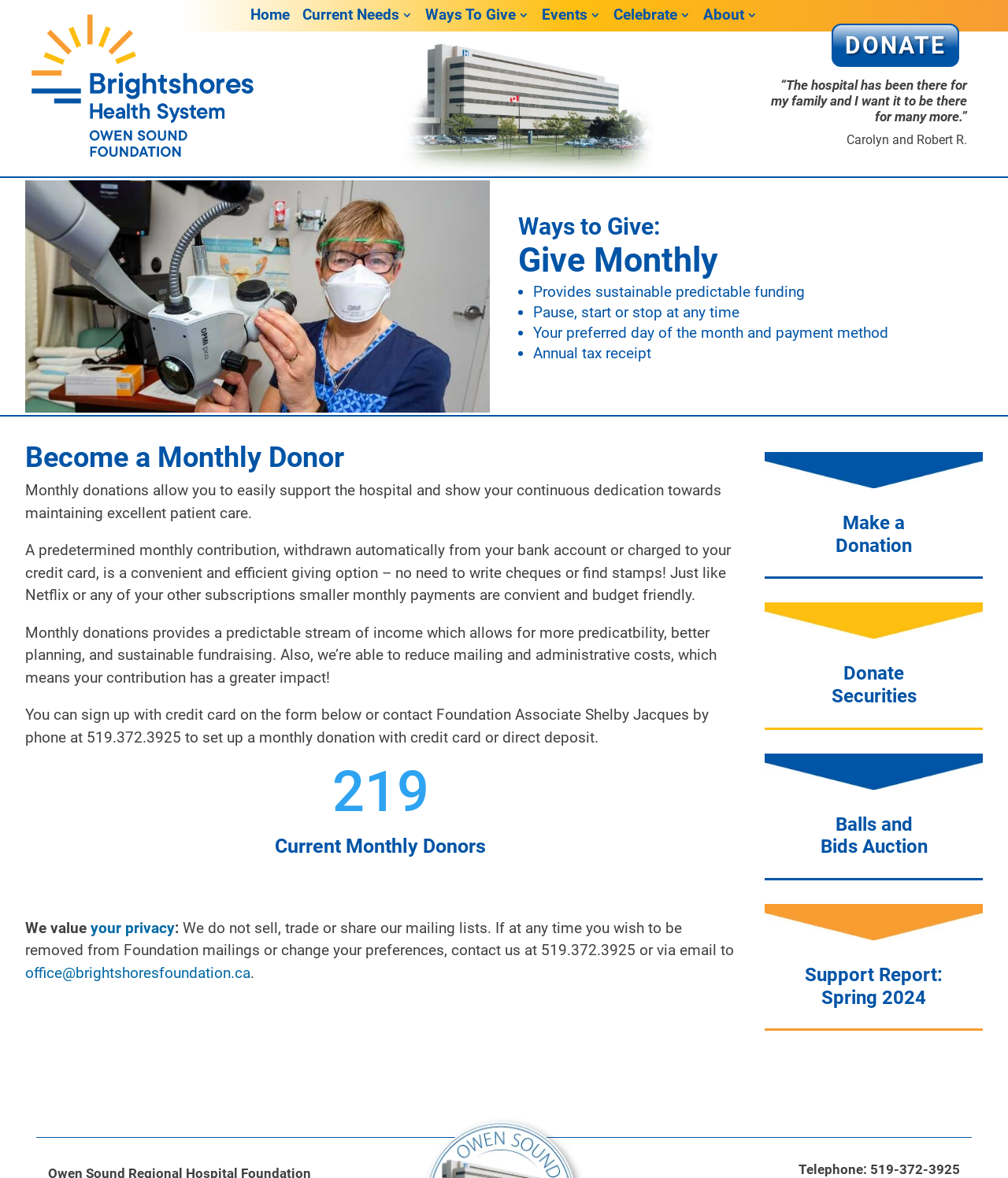Kindly determine the bounding box coordinates for the clickable area to achieve the given instruction: "Click the 'your privacy' link".

[0.09, 0.78, 0.173, 0.795]